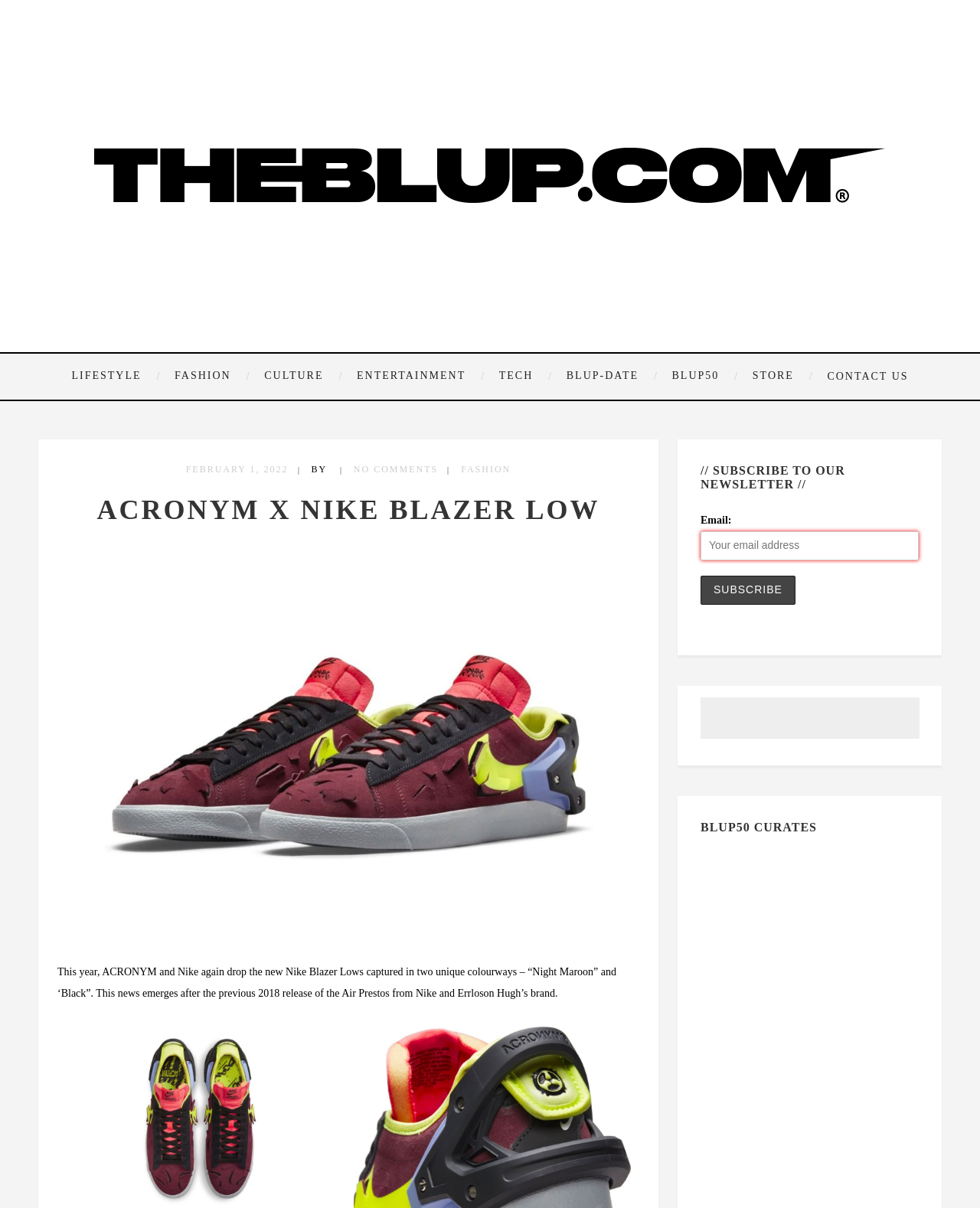Given the element description, predict the bounding box coordinates in the format (top-left x, top-left y, bottom-right x, bottom-right y), using floating point numbers between 0 and 1: CULTURE

[0.262, 0.293, 0.353, 0.33]